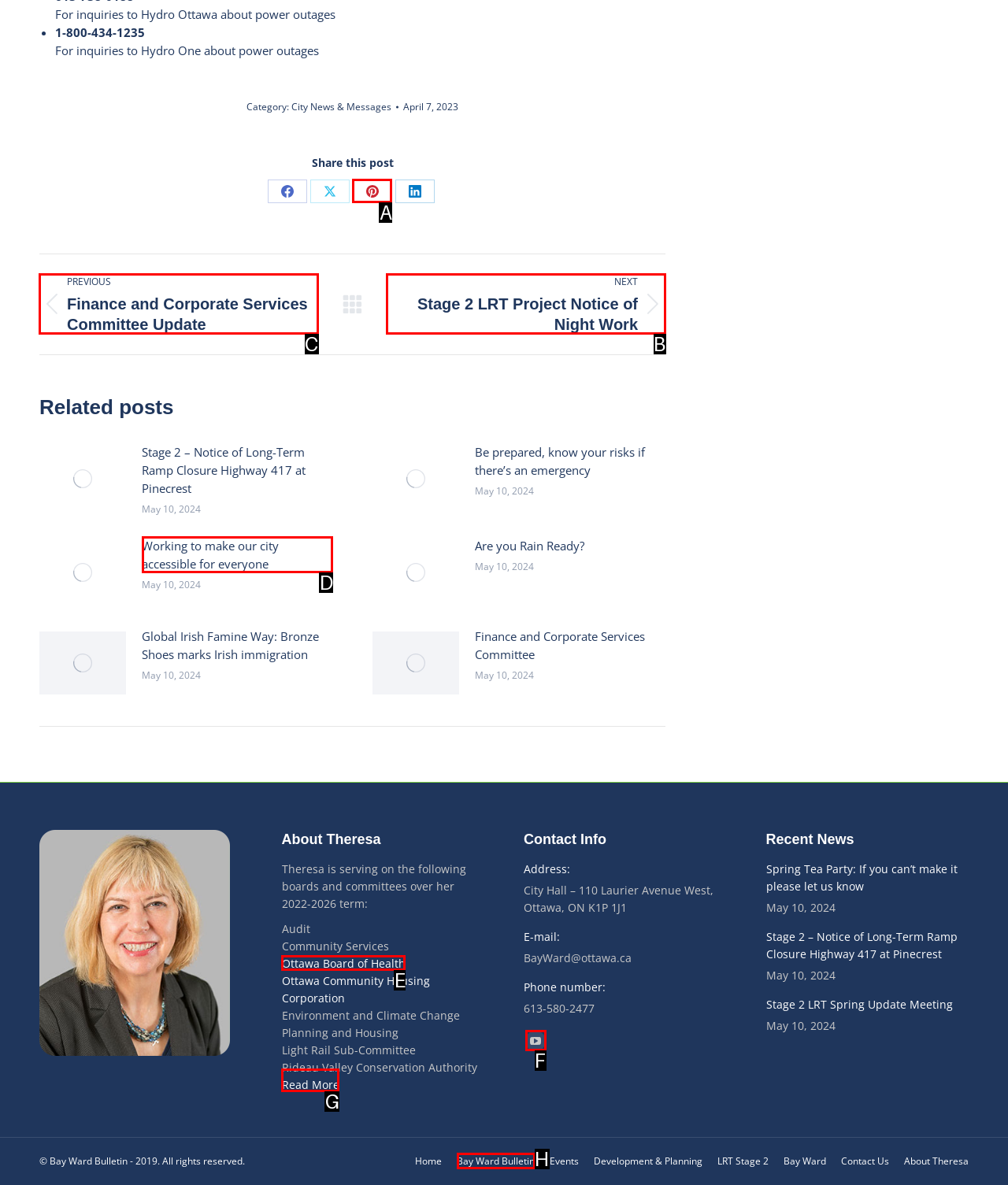Indicate which red-bounded element should be clicked to perform the task: View the previous post Answer with the letter of the correct option.

C